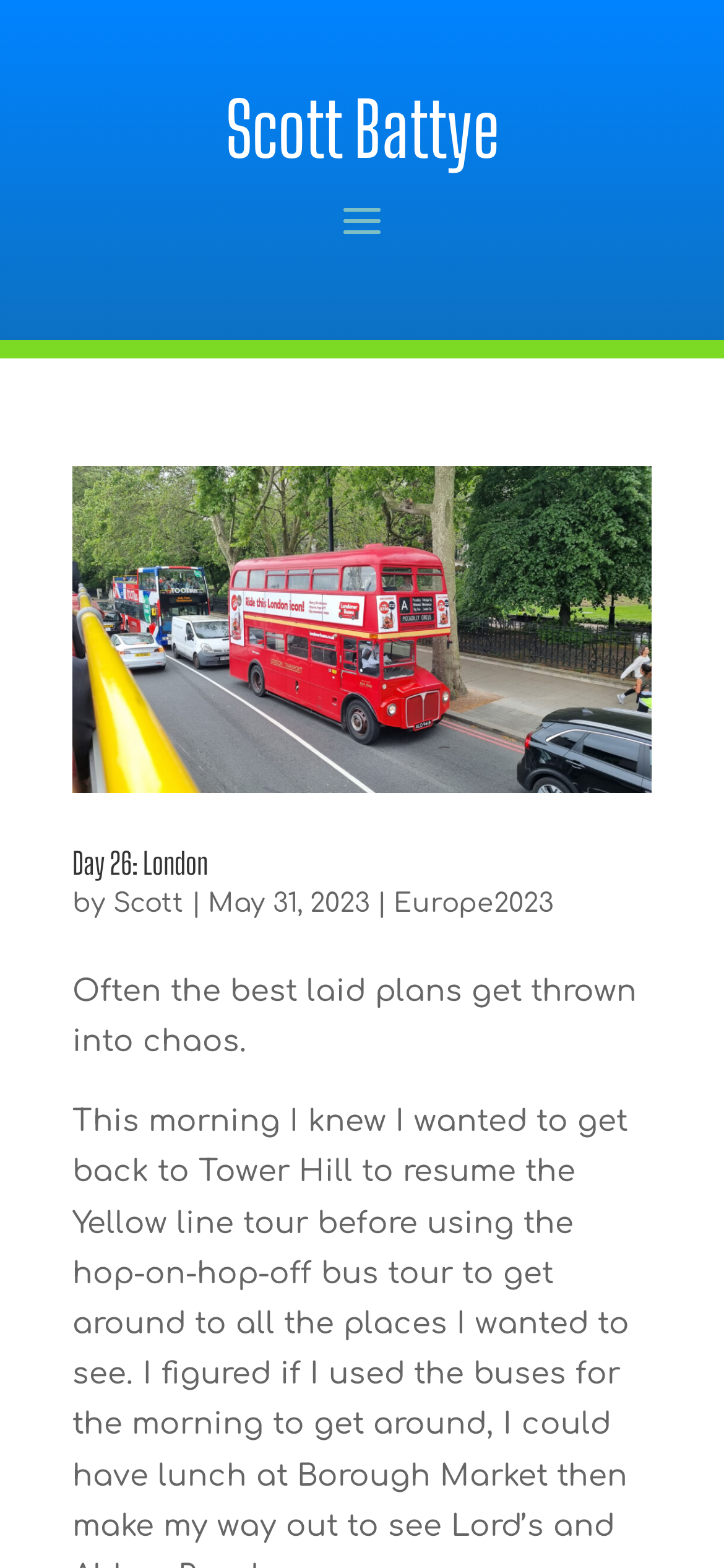Please answer the following question using a single word or phrase: 
Who is the author of the article?

Scott